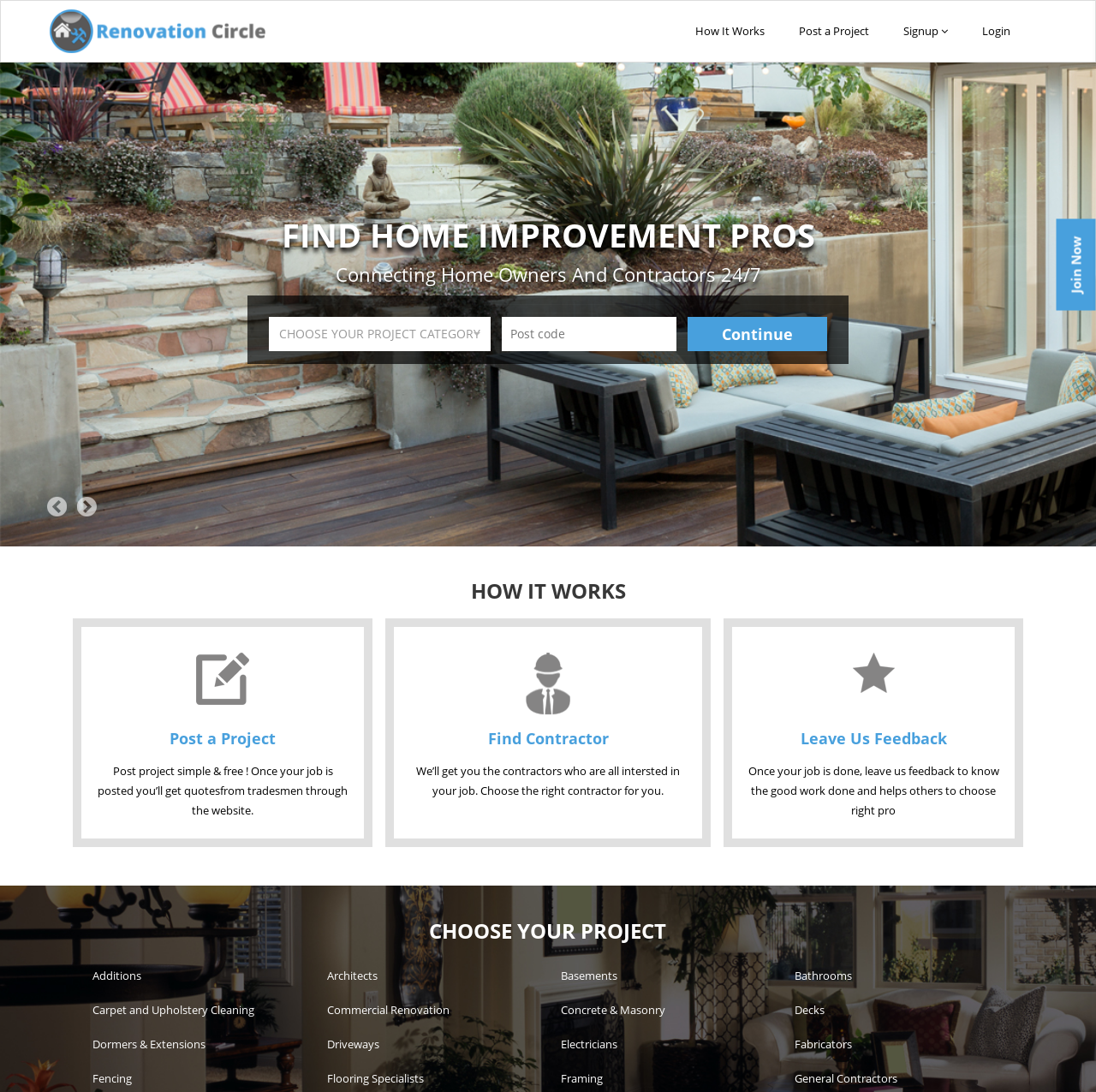Find the bounding box coordinates of the clickable region needed to perform the following instruction: "Click on the 'Post a Project' link". The coordinates should be provided as four float numbers between 0 and 1, i.e., [left, top, right, bottom].

[0.717, 0.014, 0.805, 0.042]